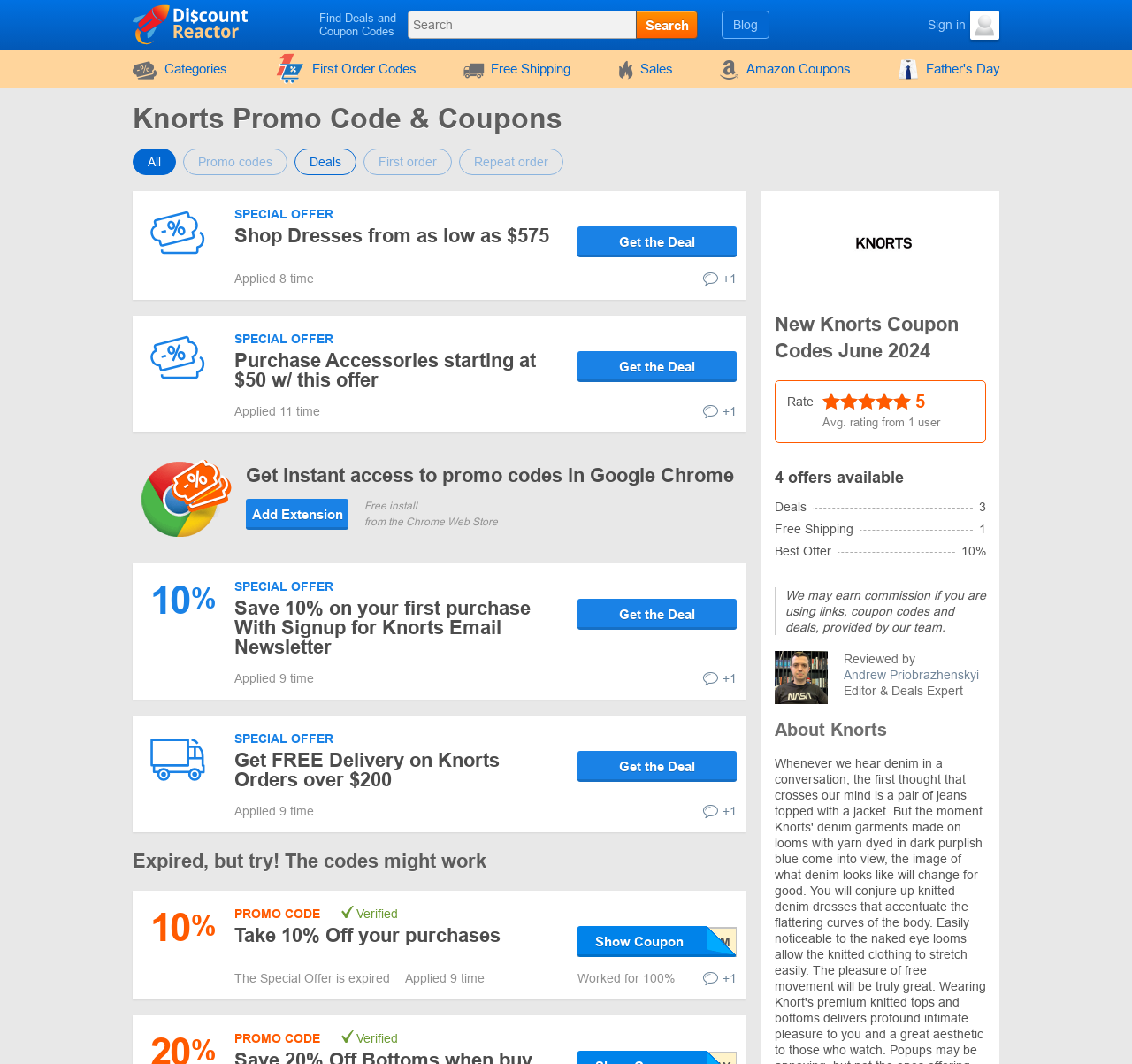Reply to the question below using a single word or brief phrase:
How many times was the promo code 'Save 10% on your first purchase' applied?

9 times